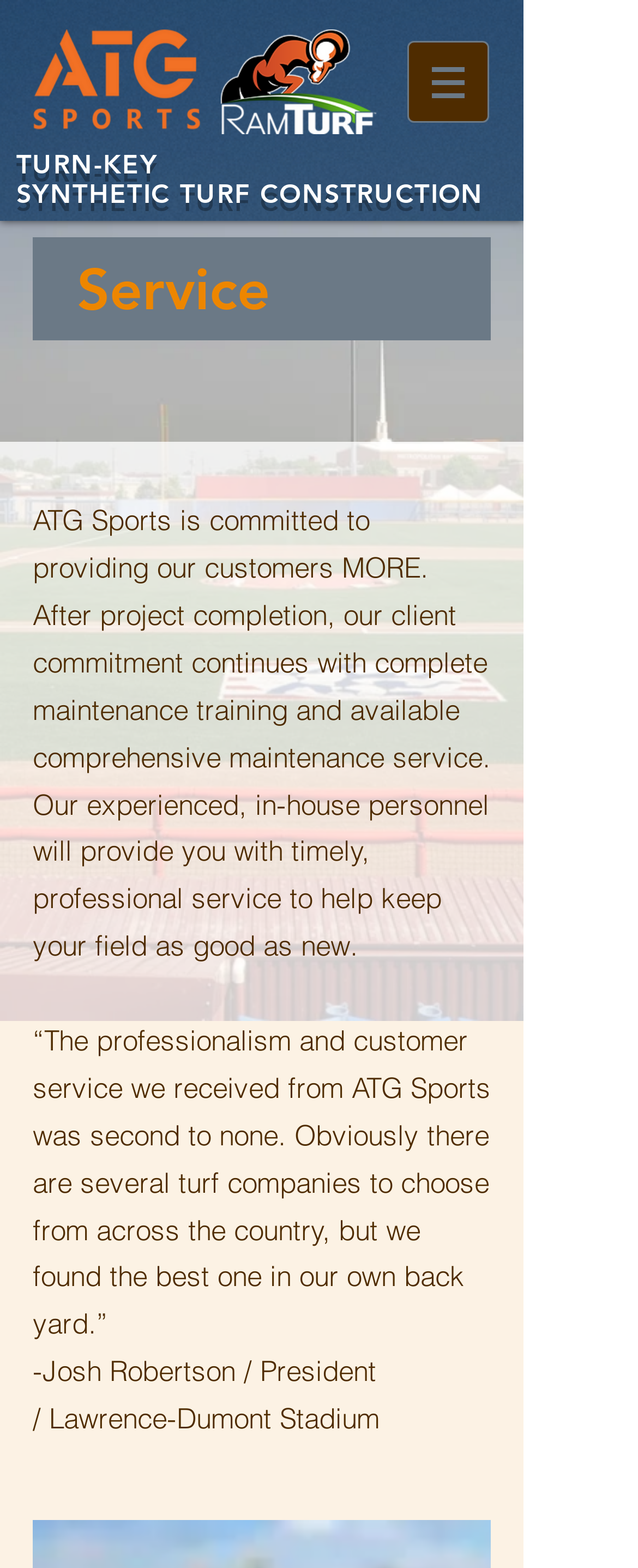Please provide a brief answer to the question using only one word or phrase: 
What kind of service does ATG Sports provide after project completion?

Maintenance training and service